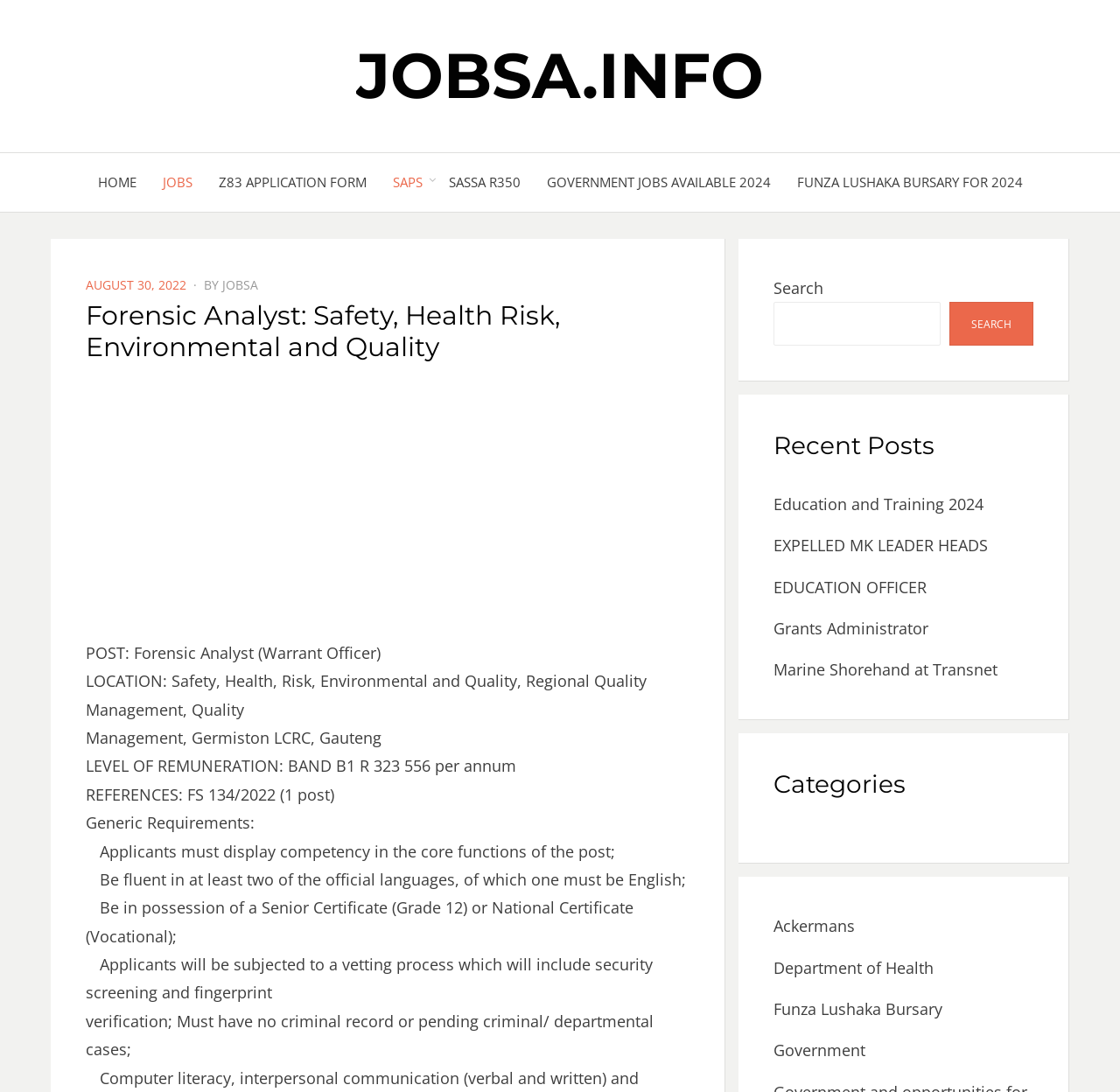Determine the bounding box coordinates of the region I should click to achieve the following instruction: "Browse the Government job category". Ensure the bounding box coordinates are four float numbers between 0 and 1, i.e., [left, top, right, bottom].

[0.691, 0.952, 0.773, 0.971]